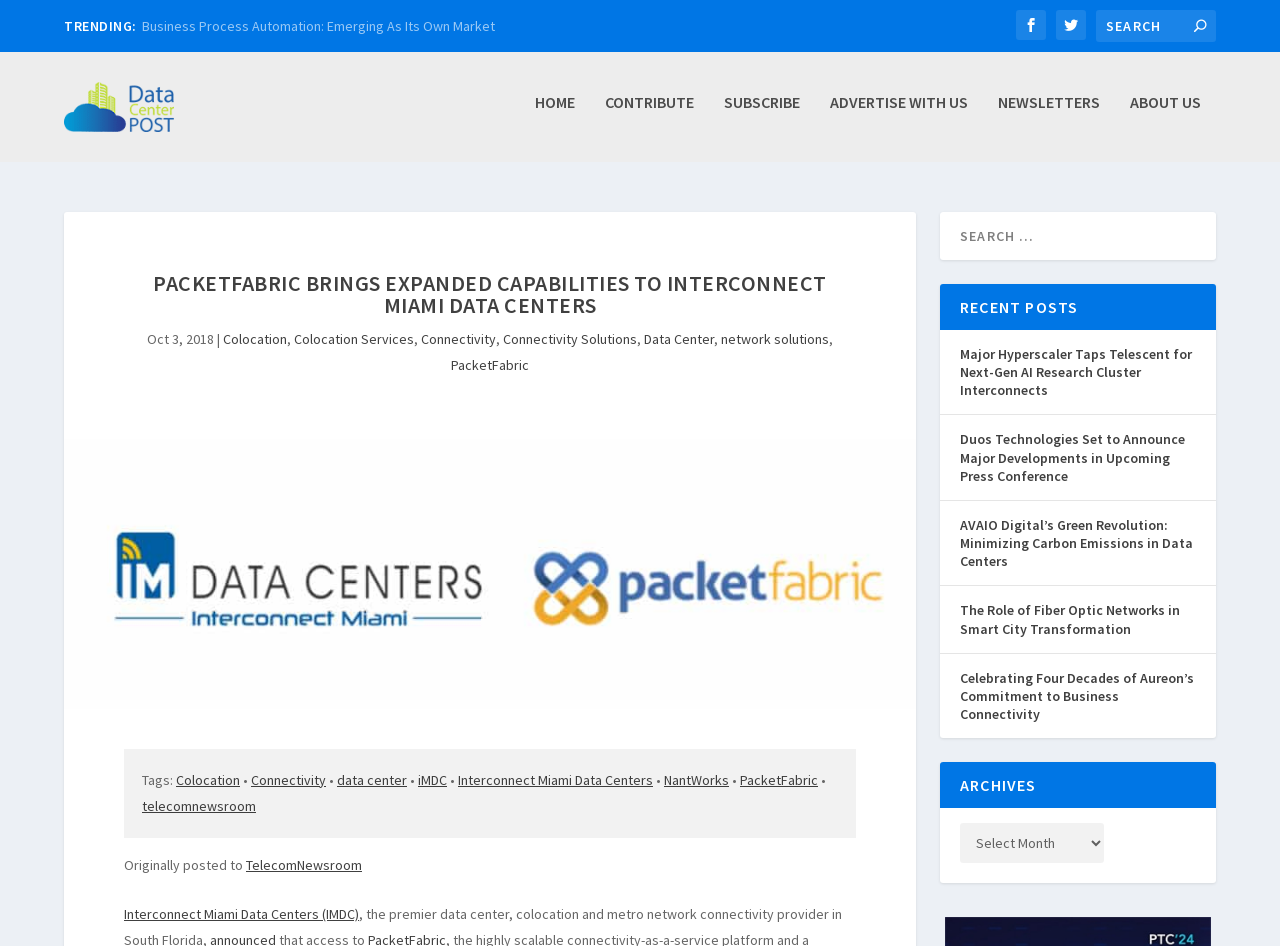Provide the bounding box coordinates of the area you need to click to execute the following instruction: "Search for something".

[0.856, 0.011, 0.95, 0.044]